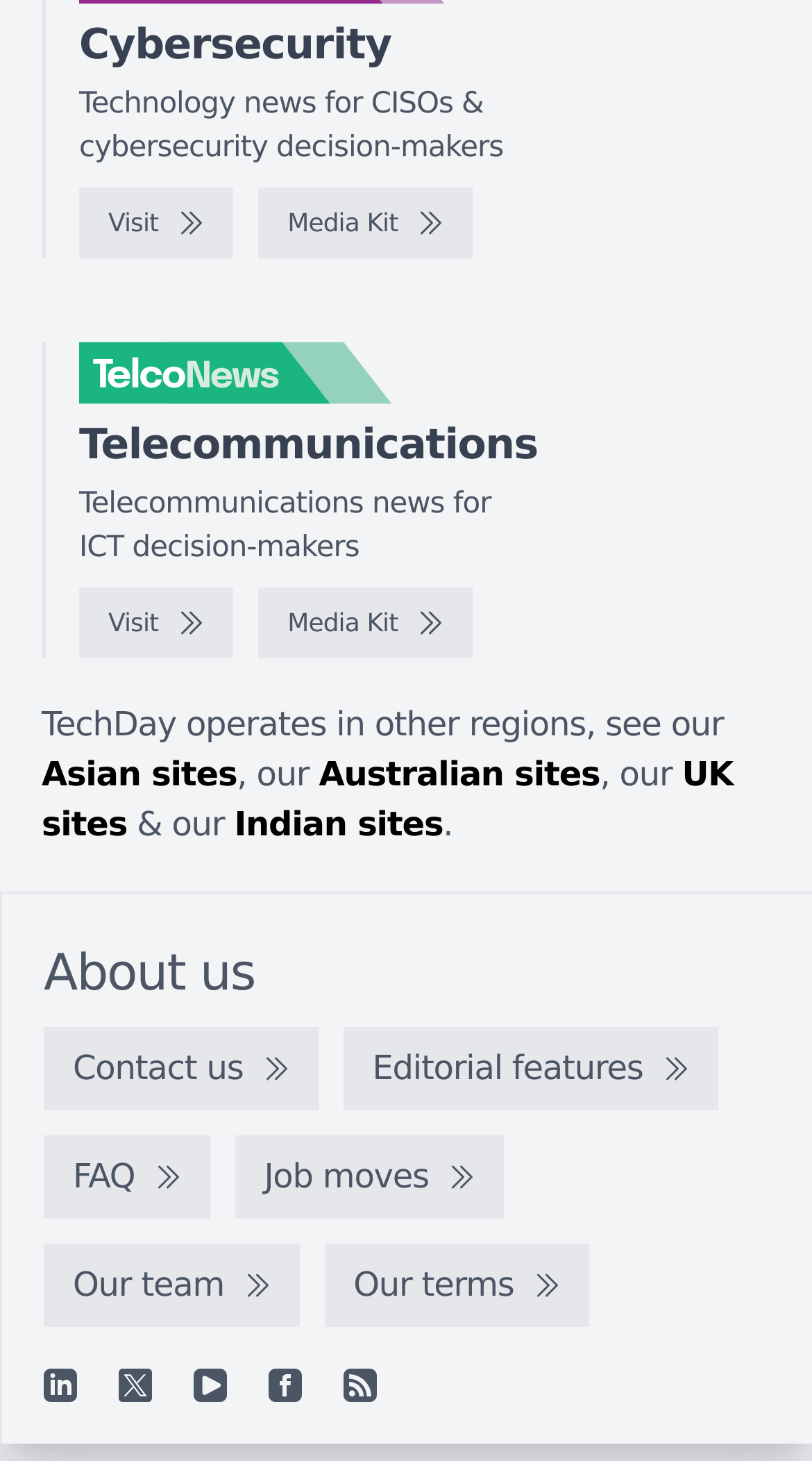Refer to the element description Visit and identify the corresponding bounding box in the screenshot. Format the coordinates as (top-left x, top-left y, bottom-right x, bottom-right y) with values in the range of 0 to 1.

[0.097, 0.129, 0.287, 0.177]